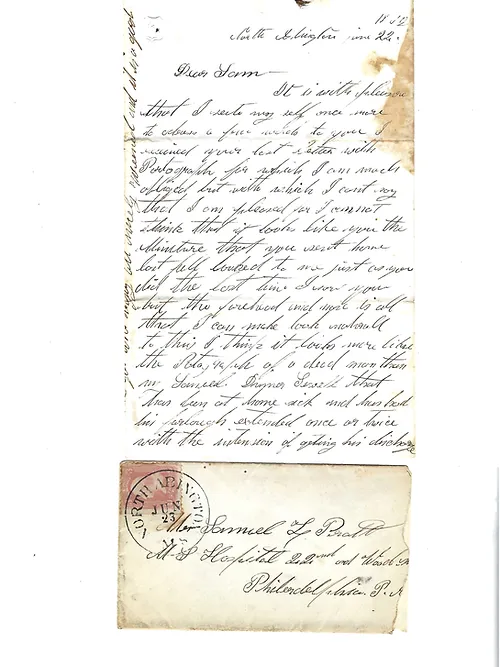Give a concise answer of one word or phrase to the question: 
What is the date of the letter?

June 22, 1862